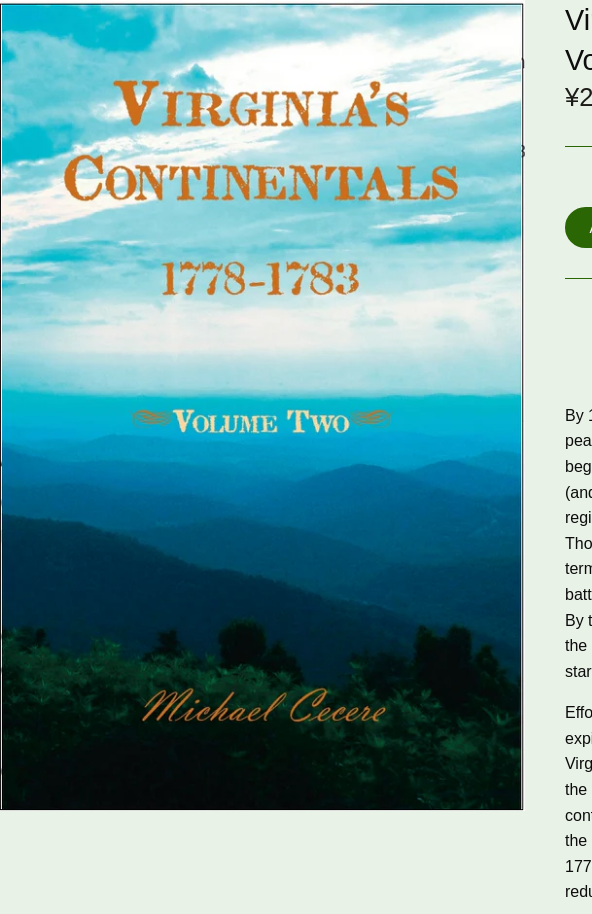What is the author's name color?
Please provide a single word or phrase based on the screenshot.

Softer orange